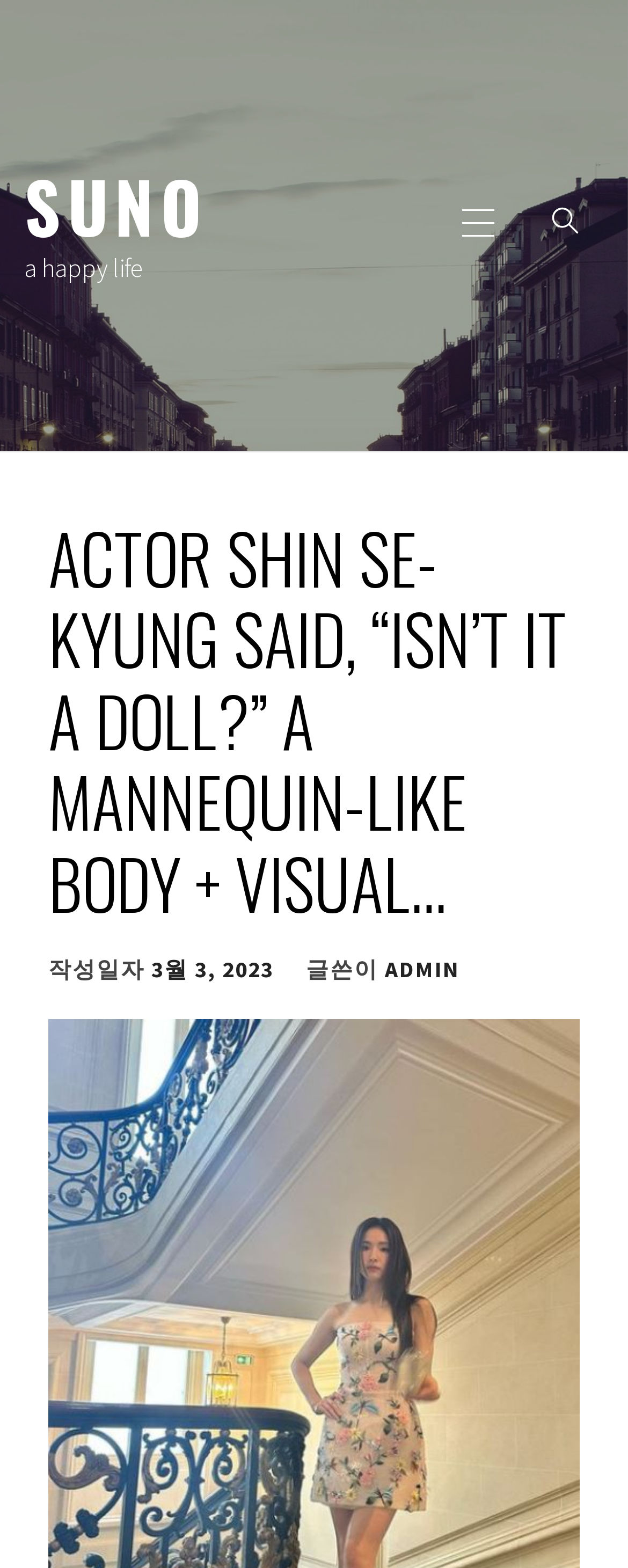Given the content of the image, can you provide a detailed answer to the question?
What is the date of the article?

The date of the article is March 3, 2023, which is found in the link '3월 3, 2023' below the header.